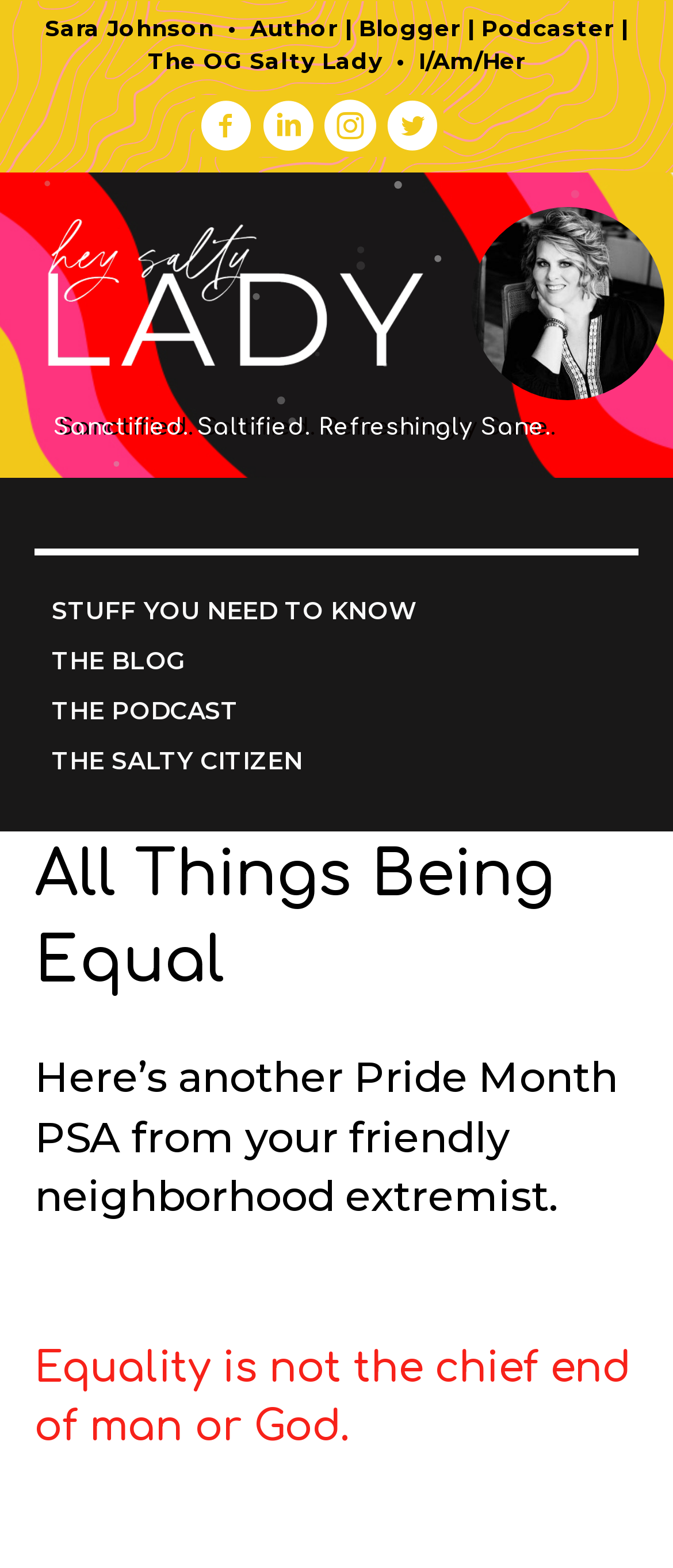Determine the heading of the webpage and extract its text content.

All Things Being Equal